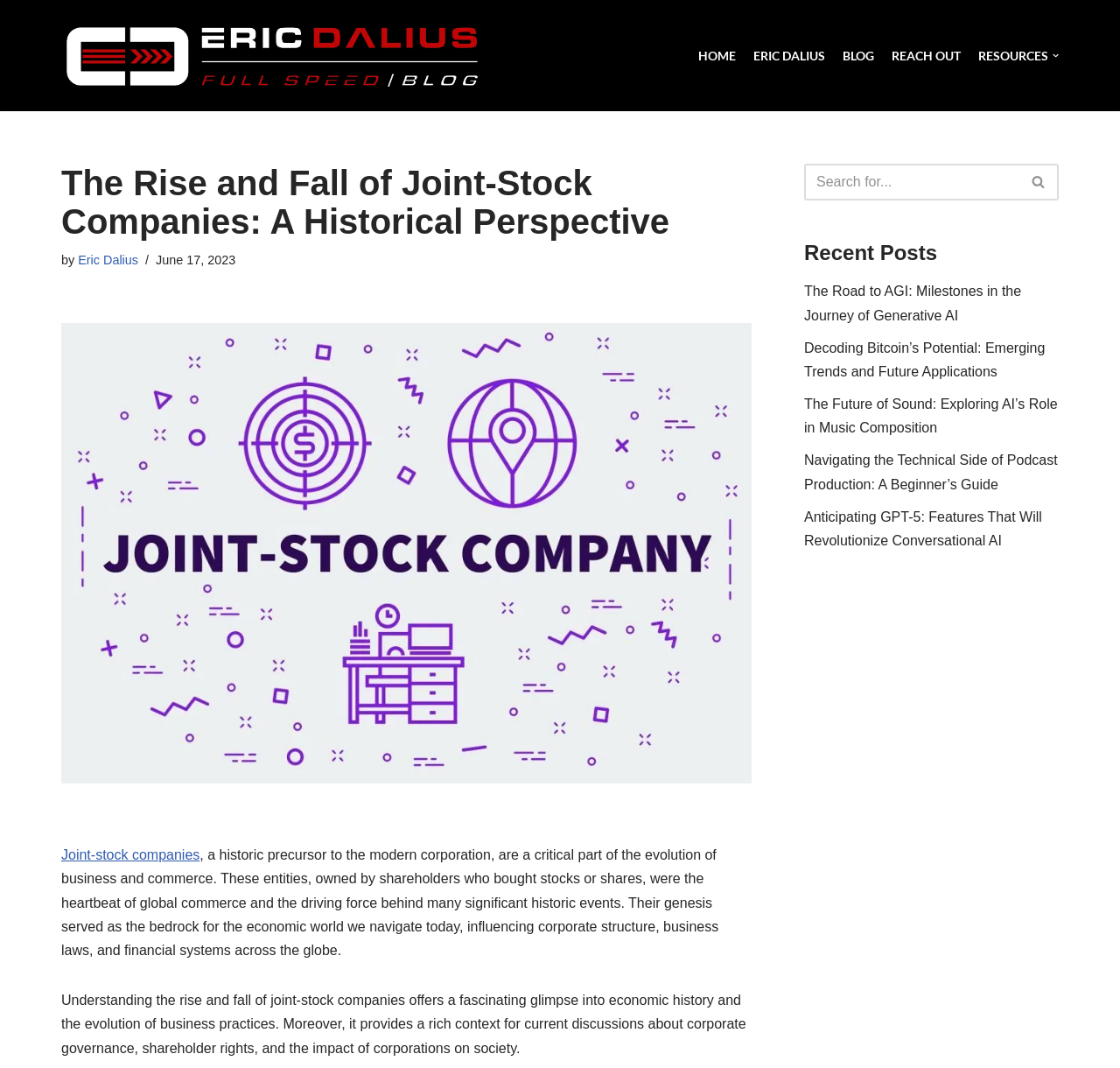Locate the bounding box coordinates of the clickable area to execute the instruction: "Click on the 'HOME' link". Provide the coordinates as four float numbers between 0 and 1, represented as [left, top, right, bottom].

[0.623, 0.042, 0.657, 0.062]